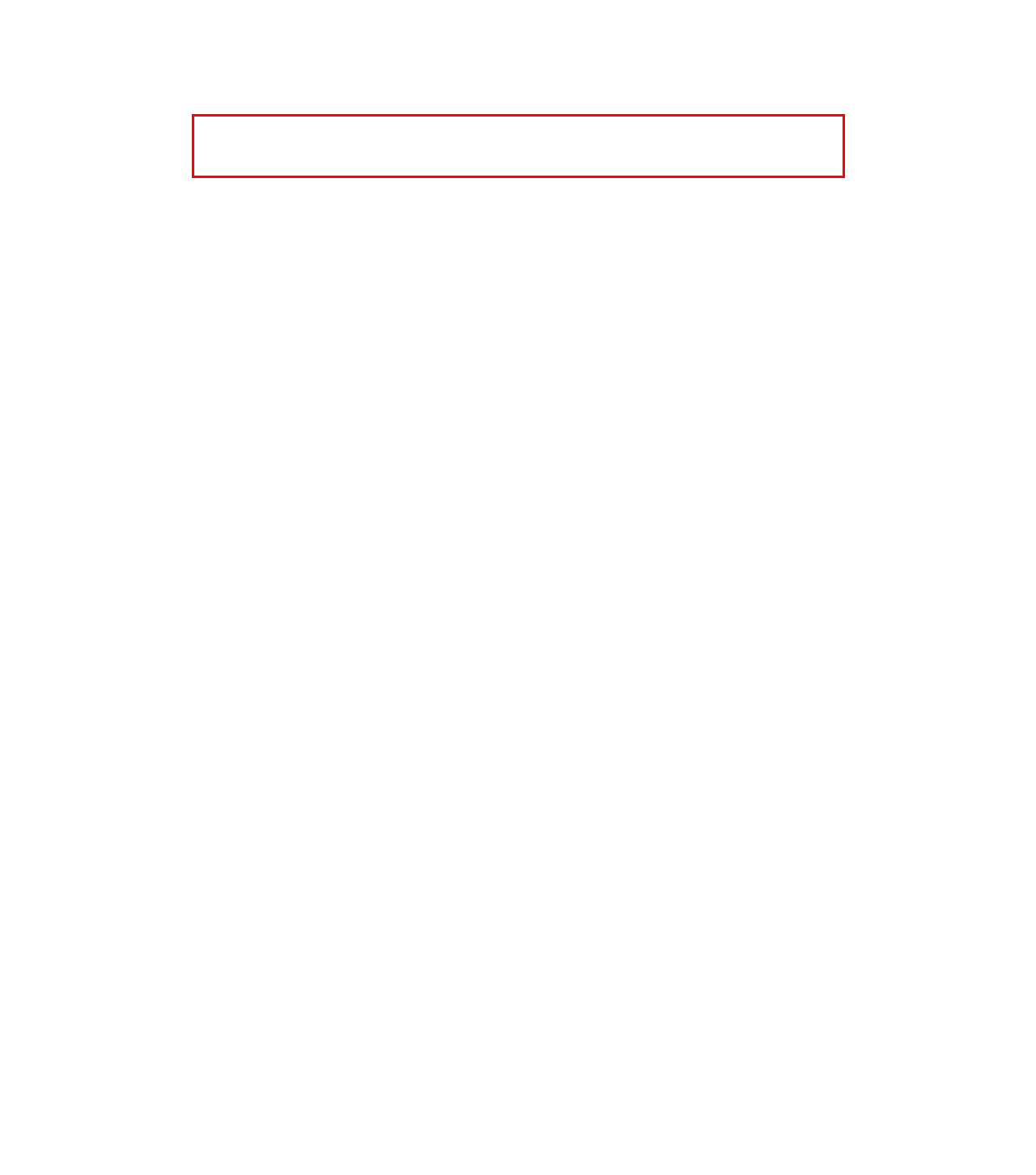You have a screenshot of a webpage with a red bounding box. Identify and extract the text content located inside the red bounding box.

Fishing kayaks are much more of a reliable all-rounder, offer a more relaxed paddle position and can get you places where a board just isn’t safe – as well as allow you to bring more equipment. (Again, unless you have the Cubera 120, and then that's the a fishing kayak / SUP swiss army knife.)